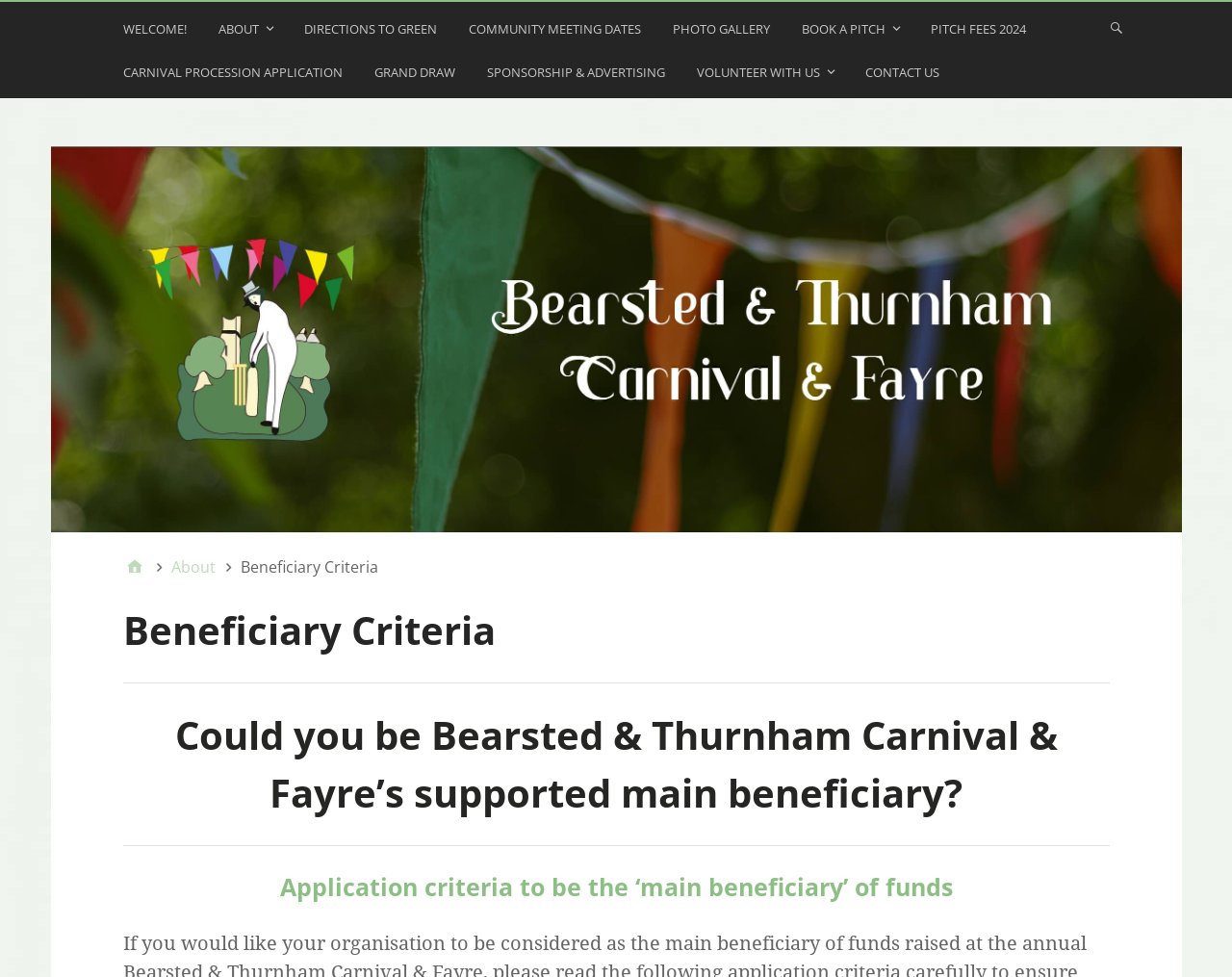Locate the bounding box coordinates of the area where you should click to accomplish the instruction: "Contact US".

[0.702, 0.056, 0.766, 0.1]